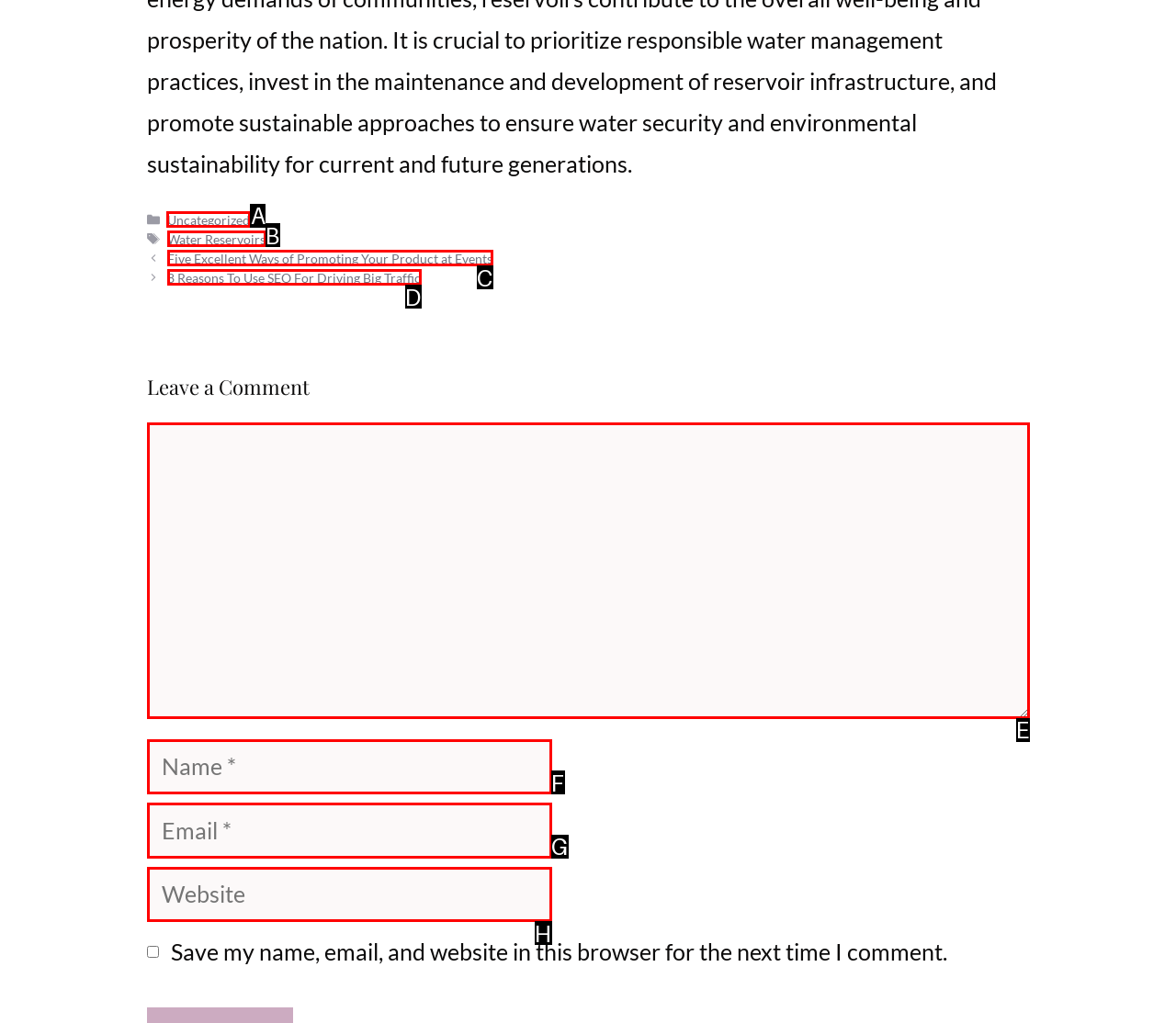Pick the option that should be clicked to perform the following task: Click on the 'Uncategorized' link
Answer with the letter of the selected option from the available choices.

A